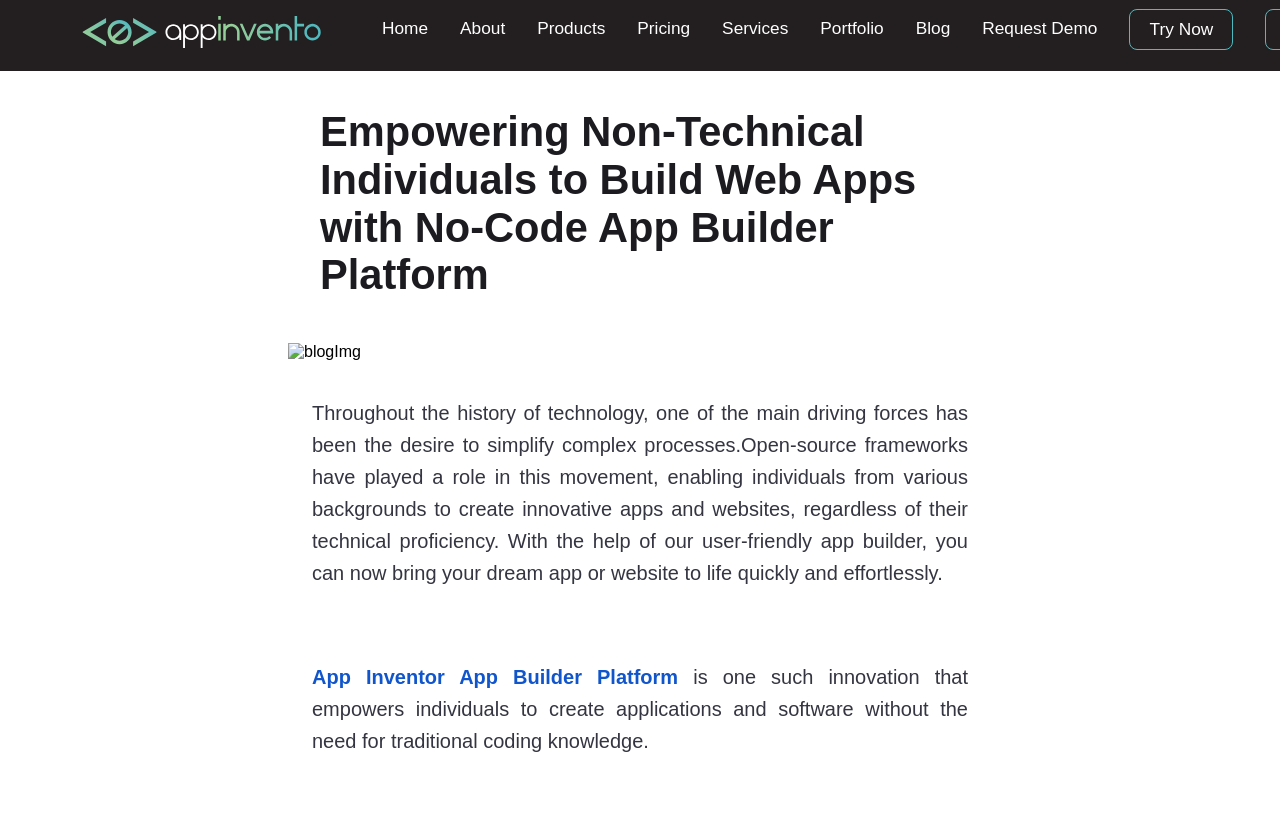Please find the top heading of the webpage and generate its text.

Empowering Non-Technical Individuals to Build Web Apps with No-Code App Builder Platform